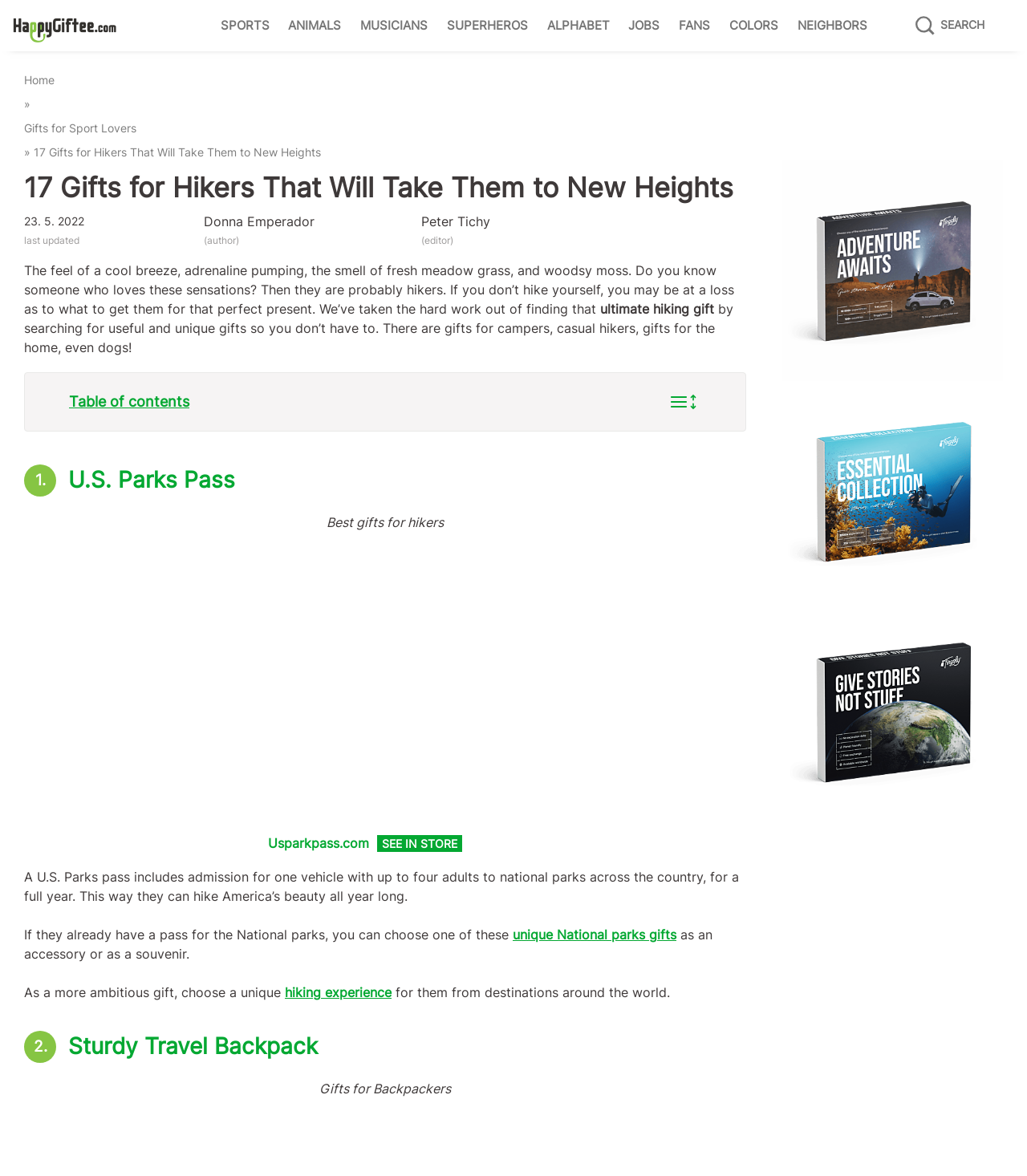Determine the bounding box coordinates of the region to click in order to accomplish the following instruction: "Read the article about '17 Gifts for Hikers That Will Take Them to New Heights'". Provide the coordinates as four float numbers between 0 and 1, specifically [left, top, right, bottom].

[0.033, 0.123, 0.312, 0.135]